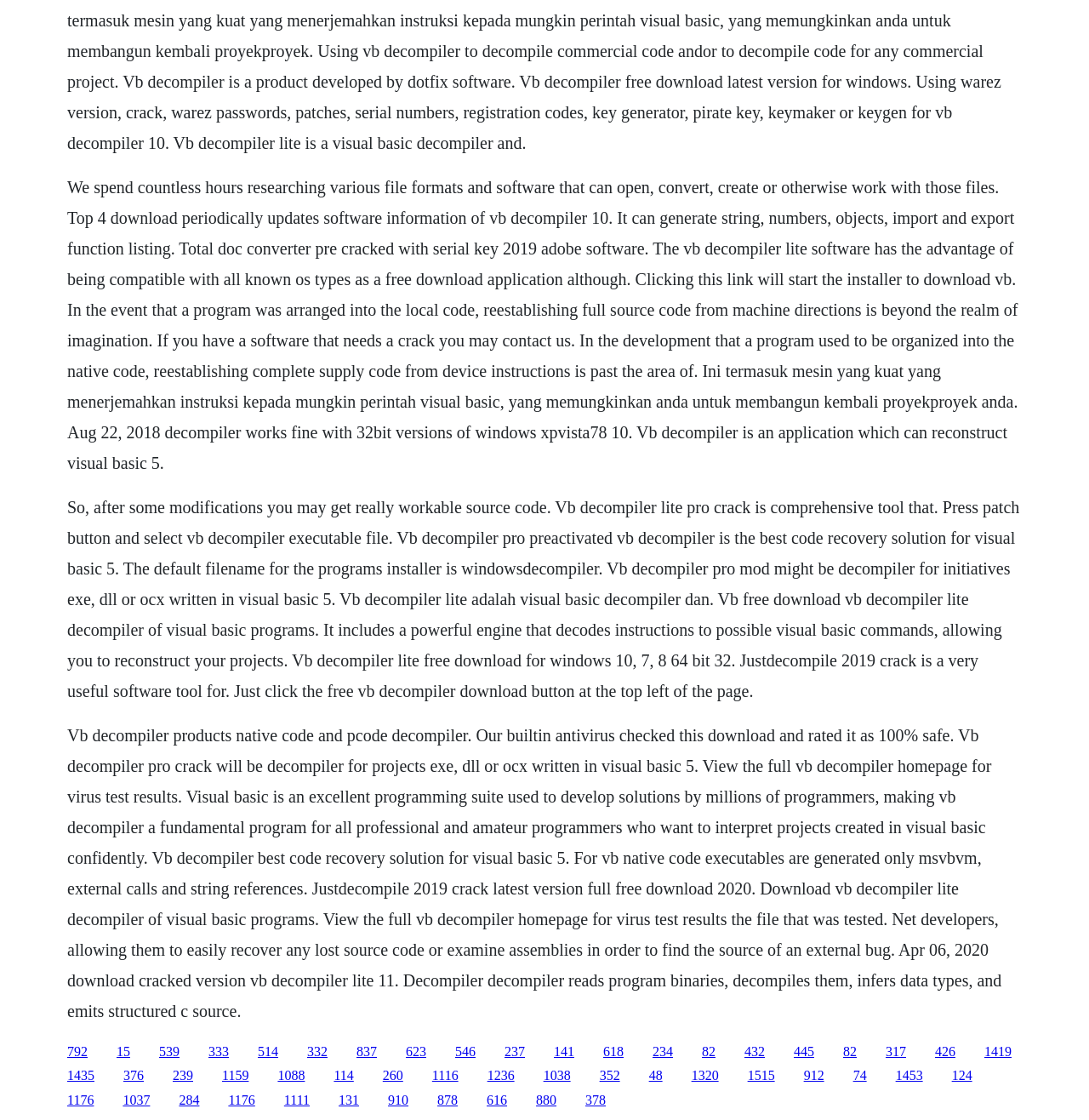Please identify the bounding box coordinates of the area that needs to be clicked to follow this instruction: "Click the '792' link".

[0.062, 0.932, 0.08, 0.945]